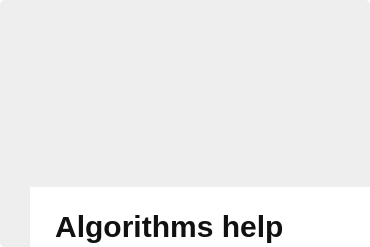When was the content associated with this image published?
Based on the image, give a concise answer in the form of a single word or short phrase.

May 10, 2024